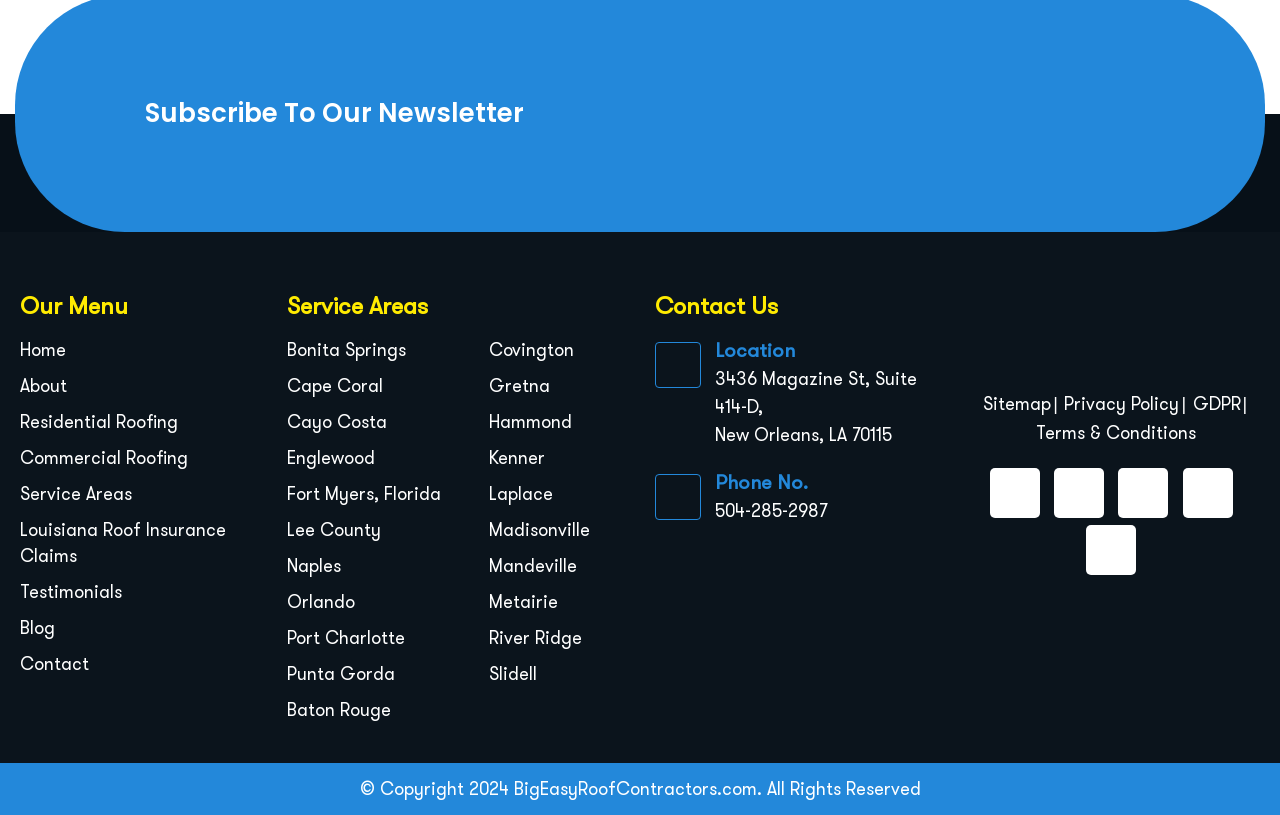What is the company's address?
Based on the content of the image, thoroughly explain and answer the question.

I found the address by looking at the 'Contact Us' section, where it is listed as 'Location' with the address 3436 Magazine St, Suite 414-D, New Orleans, LA 70115.